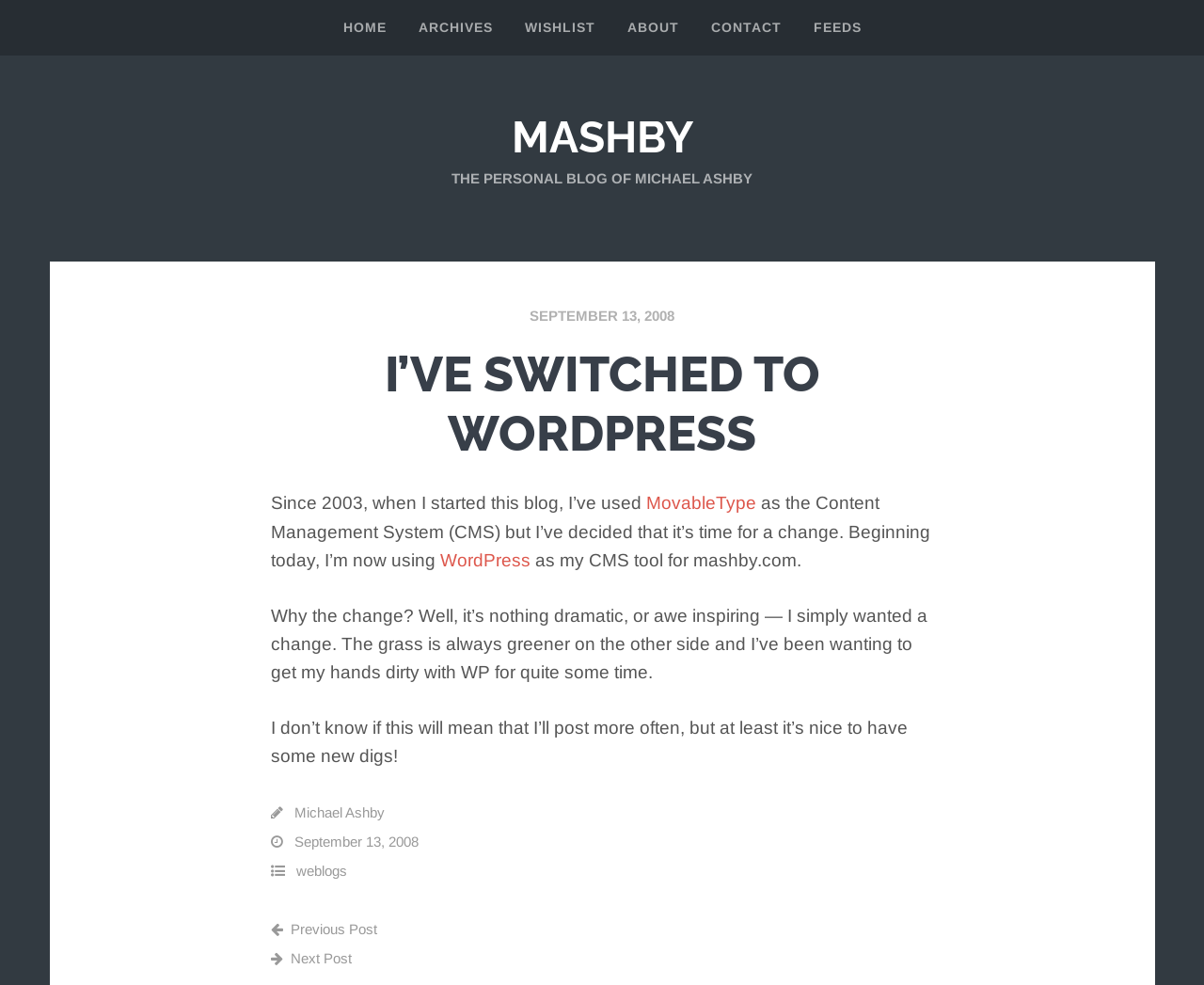What is the content management system used previously?
Please answer the question with a detailed and comprehensive explanation.

The content management system used previously can be found in the link element 'MovableType' with bounding box coordinates [0.536, 0.501, 0.628, 0.521]. This link element is a child of the HeaderAsNonLandmark element with bounding box coordinates [0.225, 0.311, 0.775, 0.47].